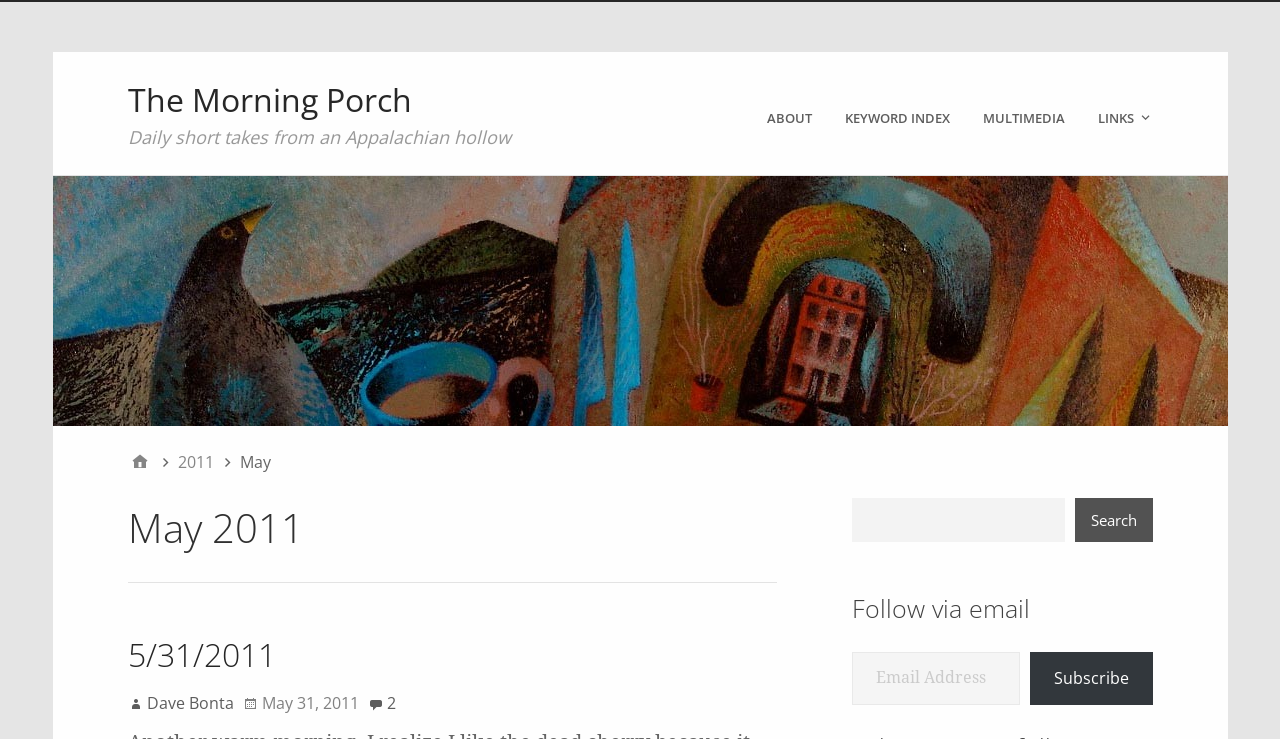How many links are in the secondary menu?
Look at the image and provide a short answer using one word or a phrase.

4